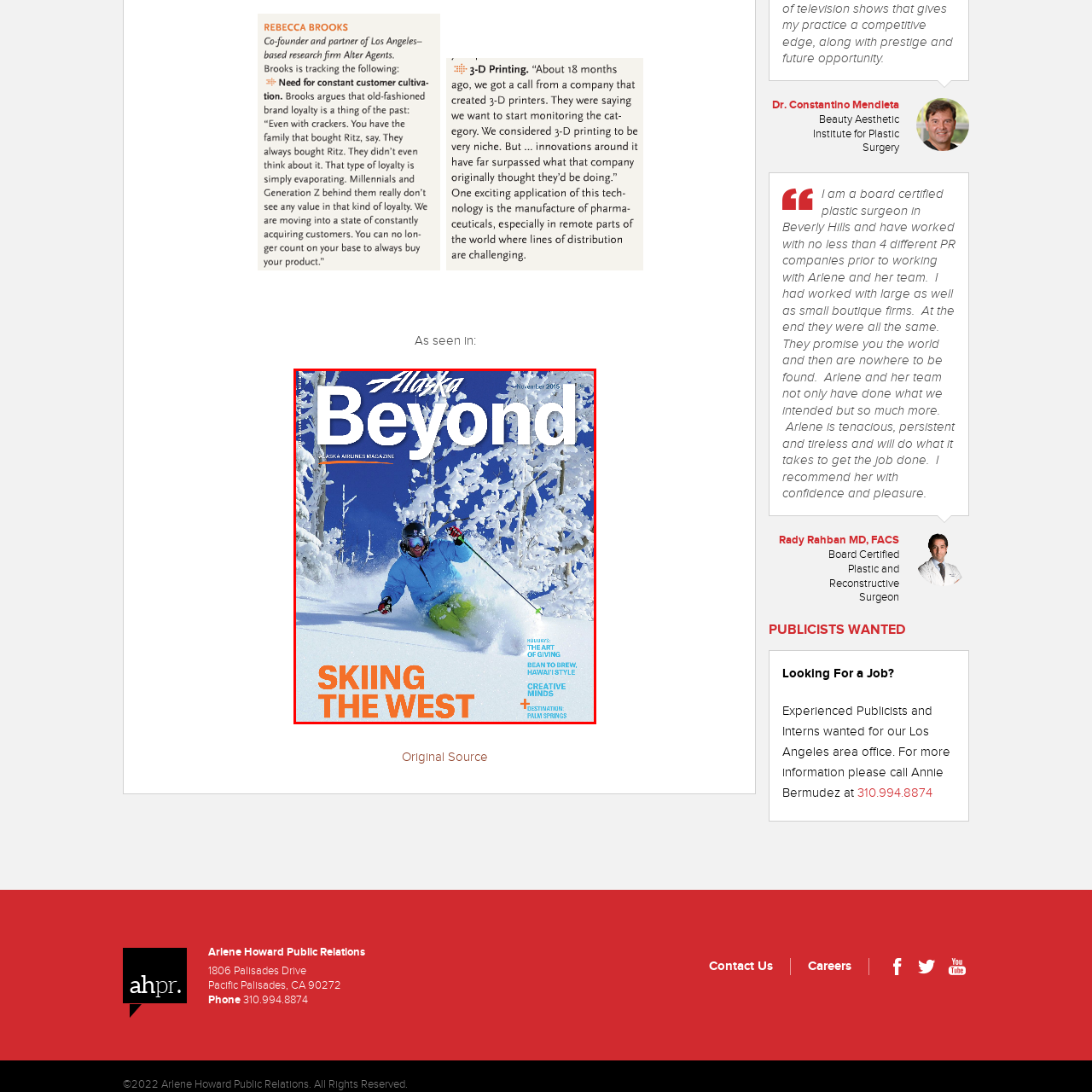Focus on the image confined within the red boundary and provide a single word or phrase in response to the question:
What is the theme of the cover?

Skiing